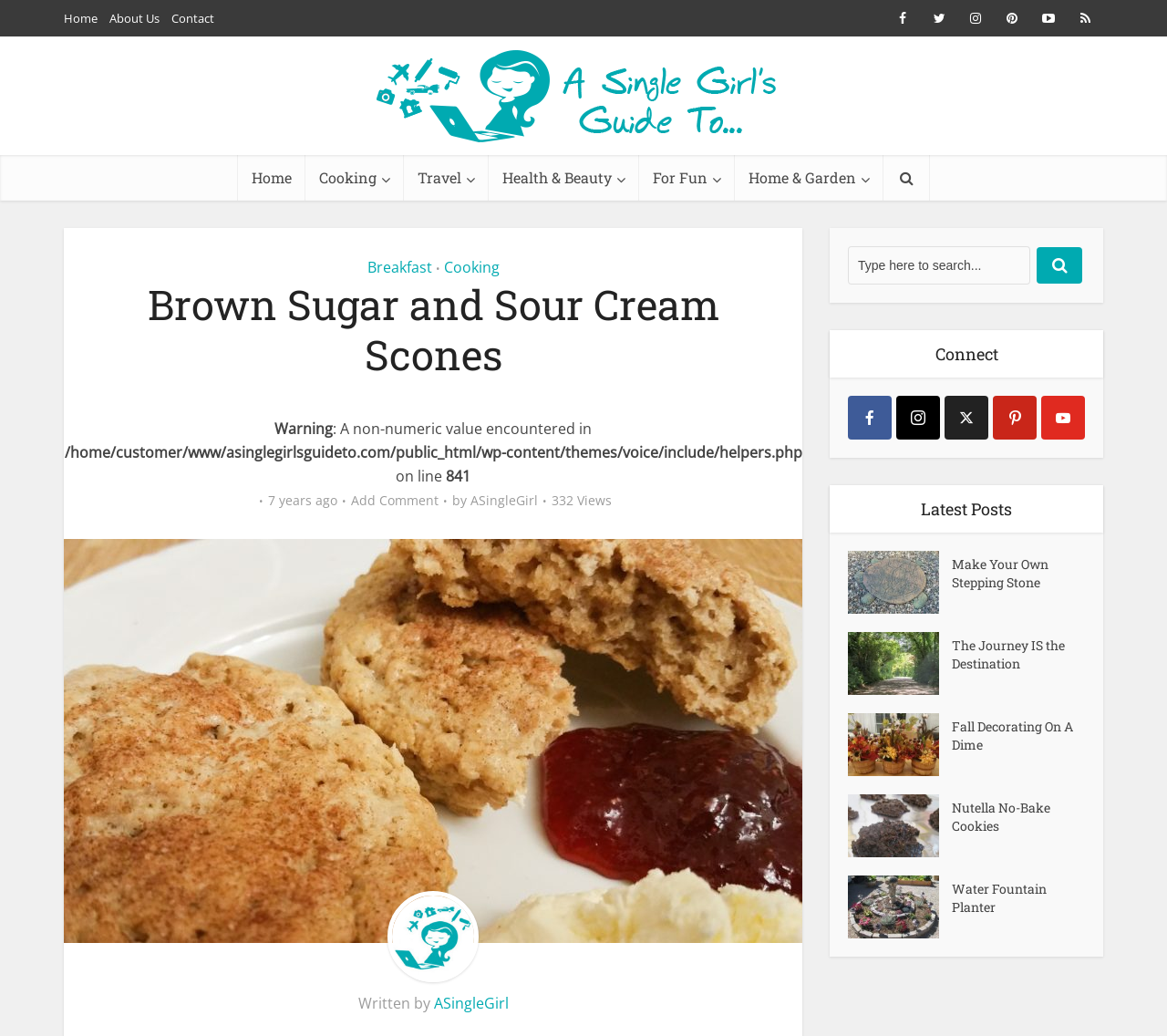What is the primary heading on this webpage?

Brown Sugar and Sour Cream Scones